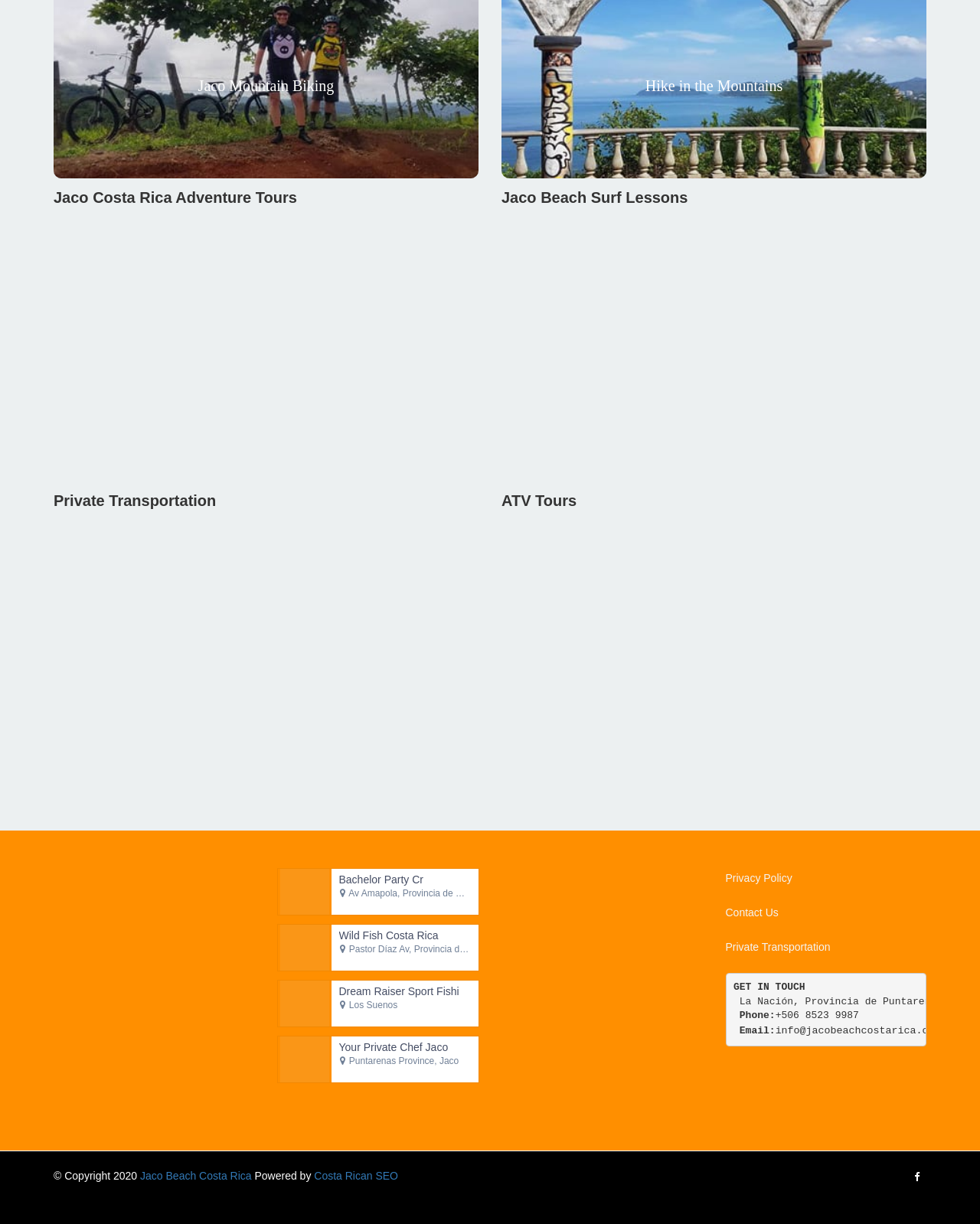What is the location of the hike trails mentioned in the webpage?
Provide a one-word or short-phrase answer based on the image.

Jaco Beach